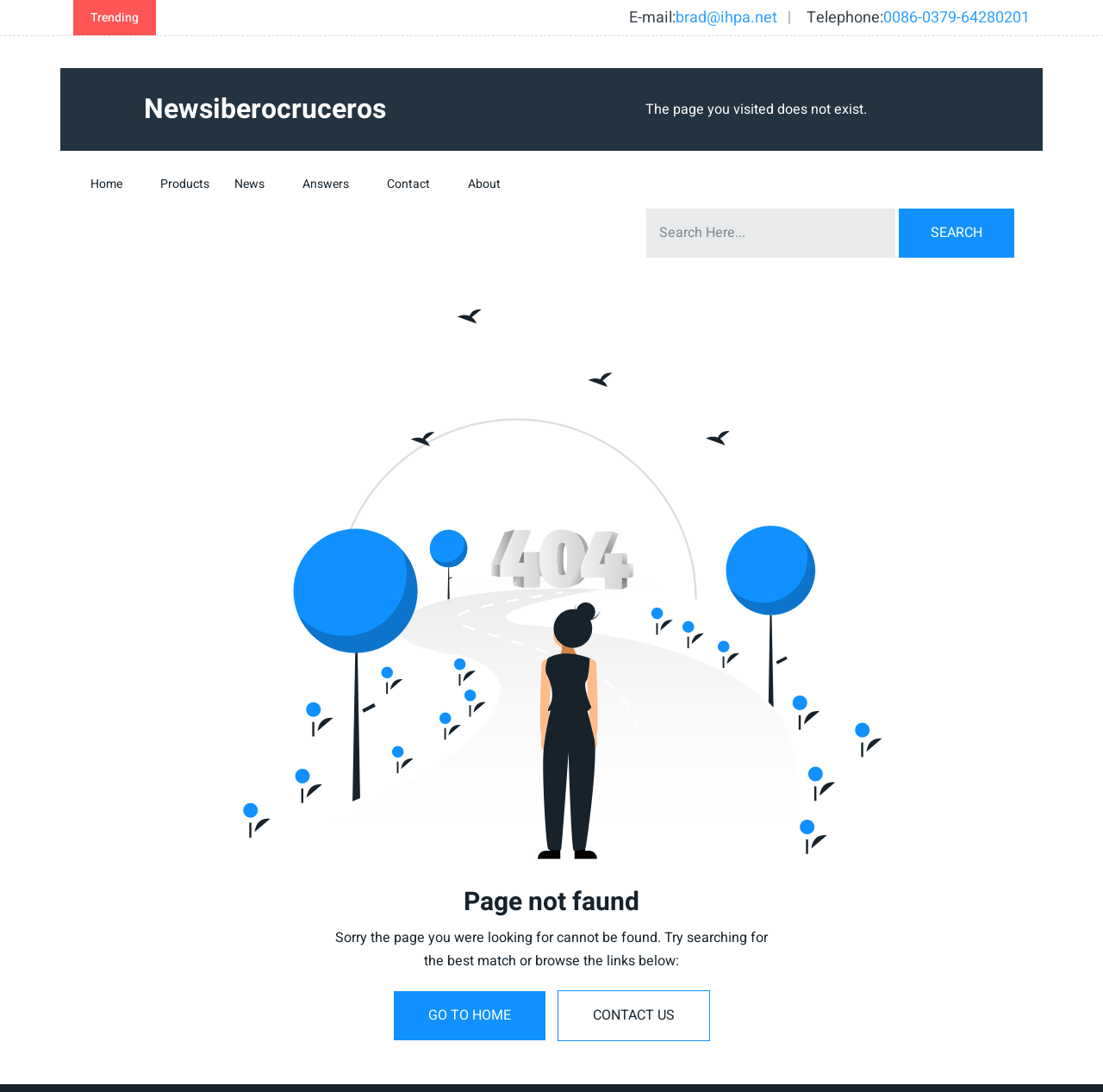Locate the bounding box coordinates of the area you need to click to fulfill this instruction: 'Go to home page'. The coordinates must be in the form of four float numbers ranging from 0 to 1: [left, top, right, bottom].

[0.066, 0.146, 0.127, 0.191]